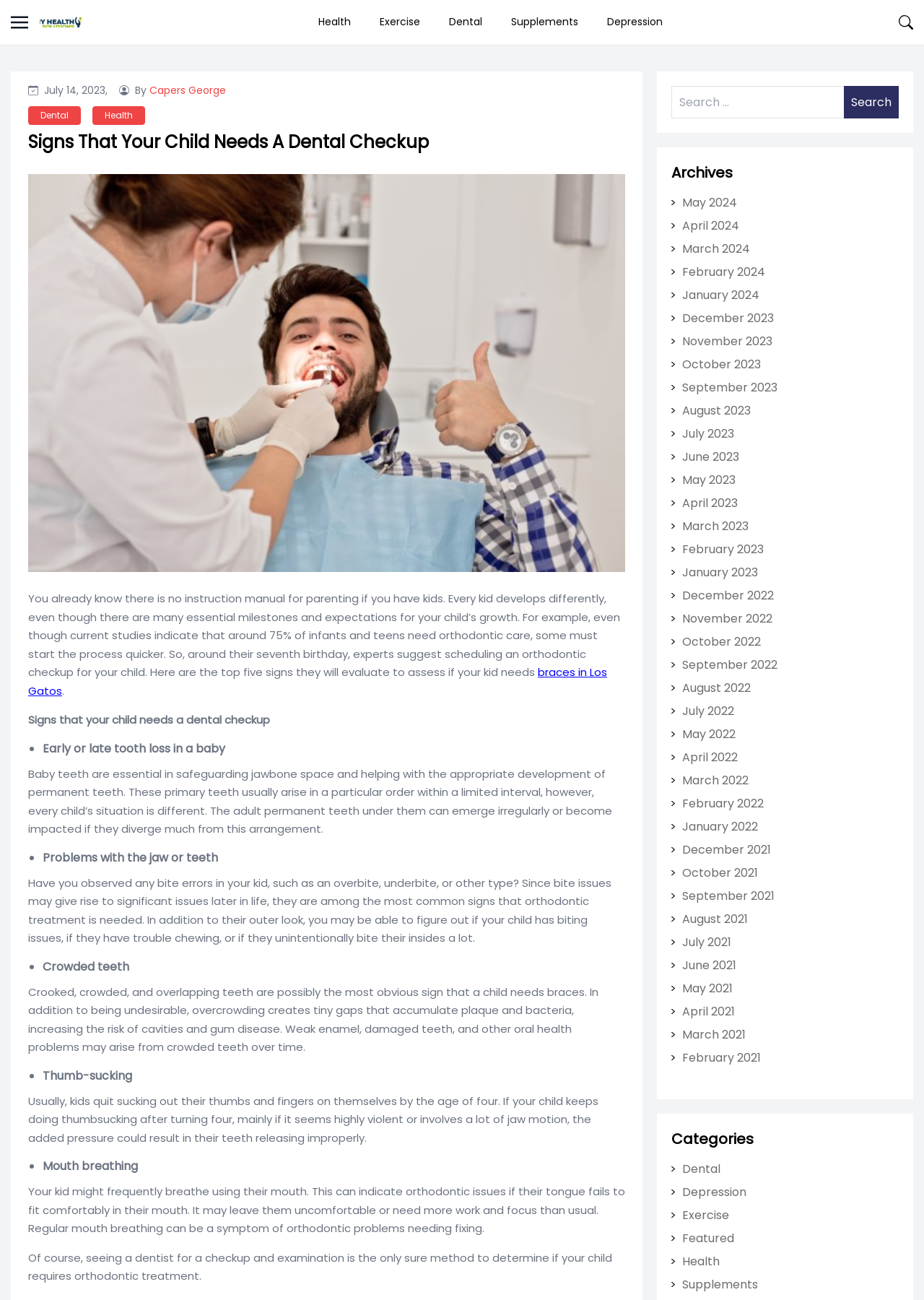Determine the bounding box coordinates for the area you should click to complete the following instruction: "Click the 'Dental' link".

[0.47, 0.0, 0.537, 0.033]